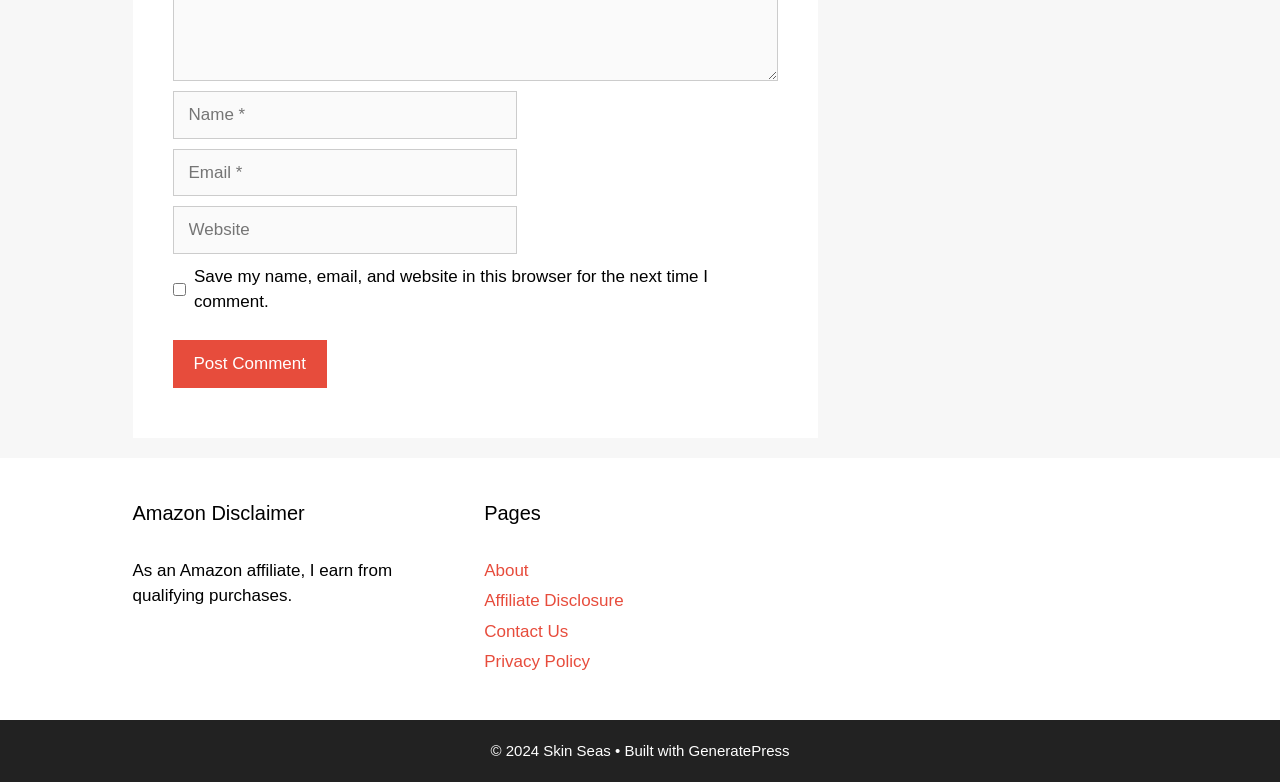What is the purpose of the 'Post Comment' button?
Using the image as a reference, answer the question in detail.

The 'Post Comment' button is located below the comment form, which includes fields for 'Name', 'Email', and 'Website'. This suggests that the purpose of the button is to submit the user's comment after filling out the required information.